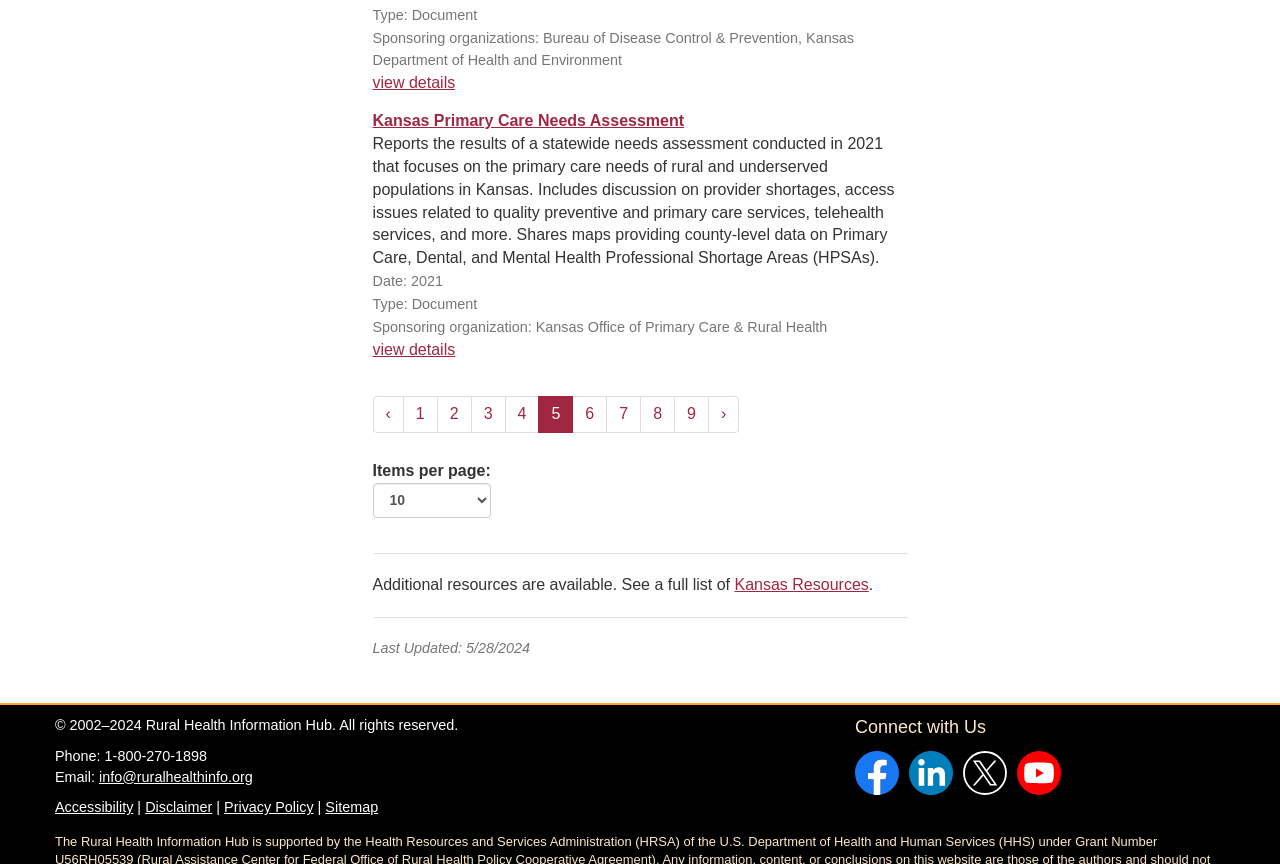How many links are there for page navigation?
Please respond to the question thoroughly and include all relevant details.

By examining the webpage, I found 9 links for page navigation, which are '« Previous', '1', '2', '3', '4', '6', '7', '8', and 'Next »'.